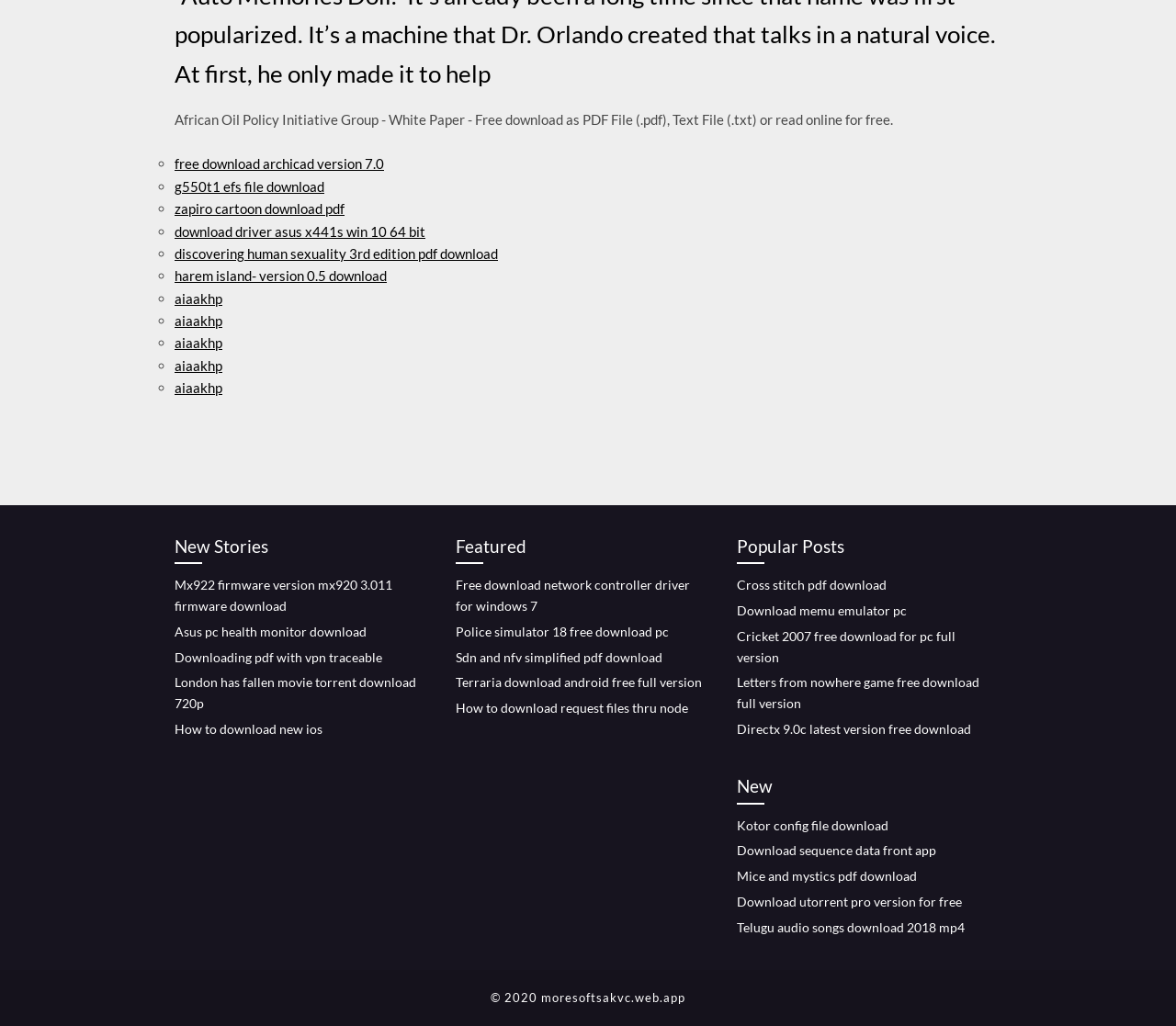What type of files can be downloaded from this webpage?
Examine the image and provide an in-depth answer to the question.

By examining the links on the webpage, I can see that users can download various types of files, including PDFs, software, and games. For example, there are links to download PDF files like 'African Oil Policy Initiative Group - White Paper', software like 'Asus pc health monitor', and games like 'Cricket 2007'.